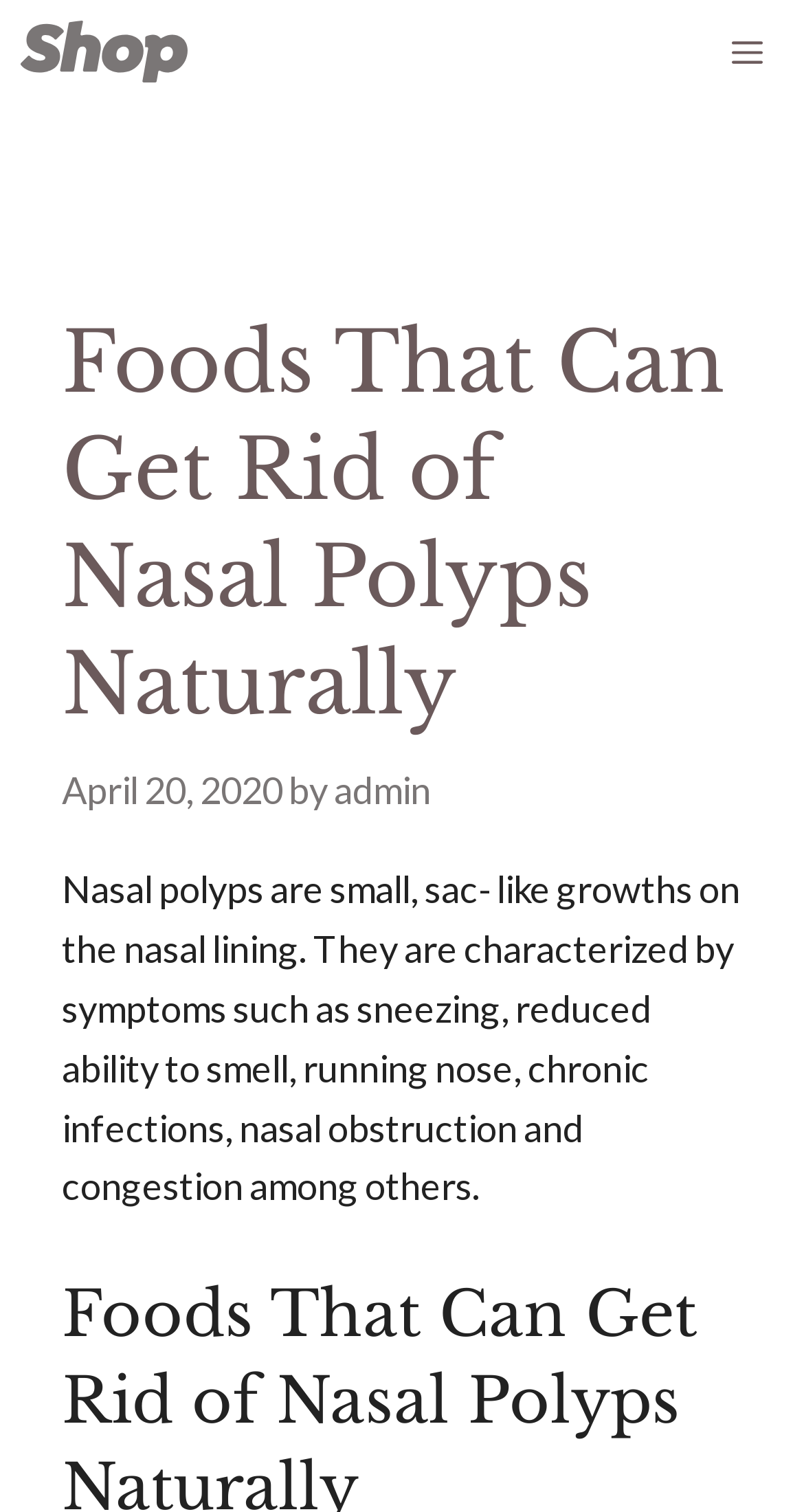Return the bounding box coordinates of the UI element that corresponds to this description: "Menu". The coordinates must be given as four float numbers in the range of 0 and 1, [left, top, right, bottom].

[0.854, 0.0, 1.0, 0.068]